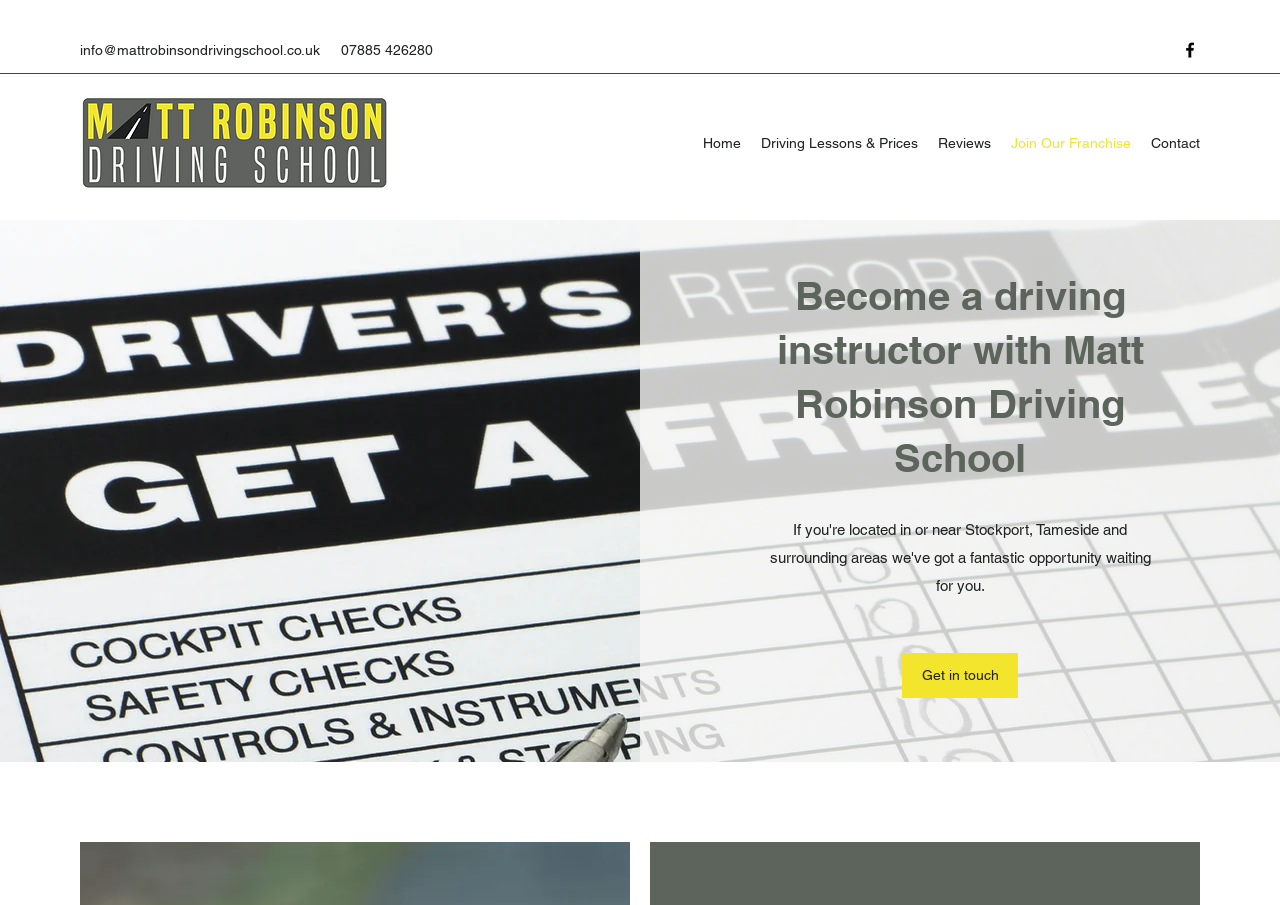Please find the bounding box coordinates of the element that needs to be clicked to perform the following instruction: "Get in touch". The bounding box coordinates should be four float numbers between 0 and 1, represented as [left, top, right, bottom].

[0.705, 0.722, 0.795, 0.772]